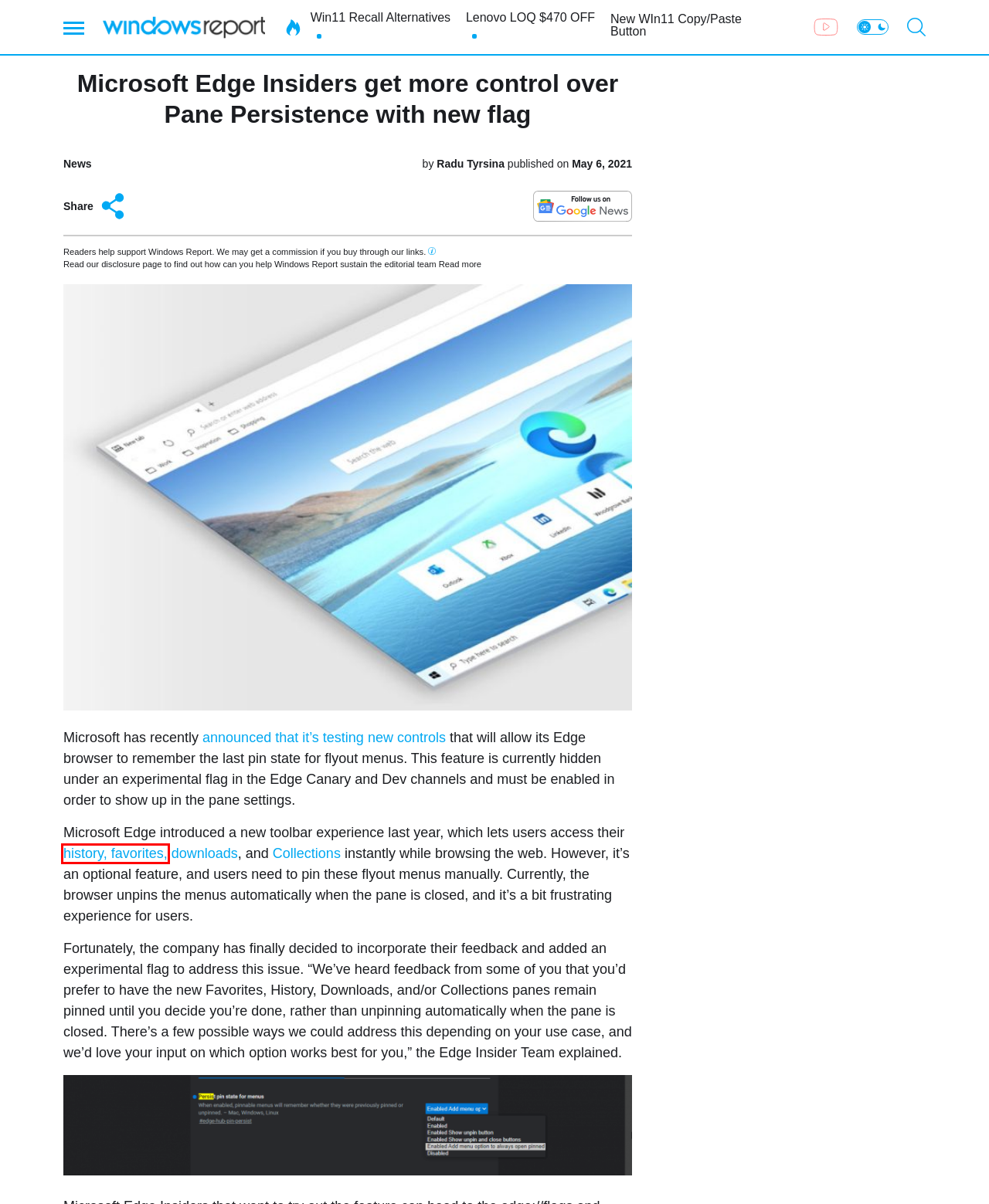You are looking at a screenshot of a webpage with a red bounding box around an element. Determine the best matching webpage description for the new webpage resulting from clicking the element in the red bounding box. Here are the descriptions:
A. Microsoft Edge Canary and Dev channels get a redesigned Favorites experience - OnMSFT.com
B. Microsoft released Windows 11 Insider Preview Build 26231 to the Canary Channel
C. Editorial disclosure
D. Windows Report - Your go-to source for PC tutorials
E. Microsoft Edge Canary makes downloads accessible right from the toolbar
F. News •
G. Survey: Pane Persistence Feedback for Favorites and Collections - Microsoft Community Hub
H. This Lenovo LOQ gaming laptop is $470 OFF these days. Grab it while you can

A